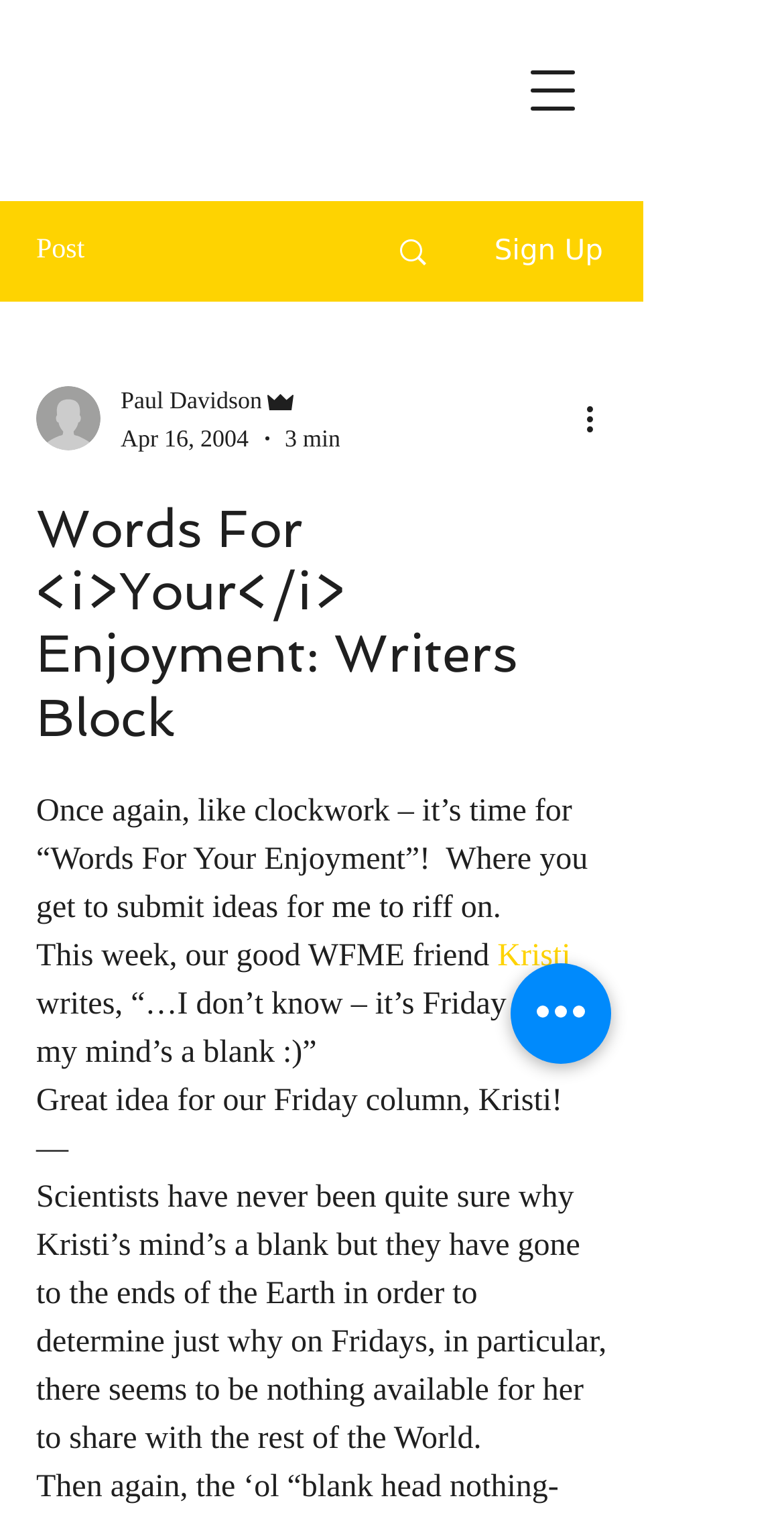What is the topic of the current column?
Use the information from the screenshot to give a comprehensive response to the question.

The topic of the current column can be inferred from the text 'Words For <i>Your</i> Enjoyment: Writers Block' which is the main heading of the webpage. This suggests that the column is about writer's block, a common phenomenon where writers struggle to come up with ideas.